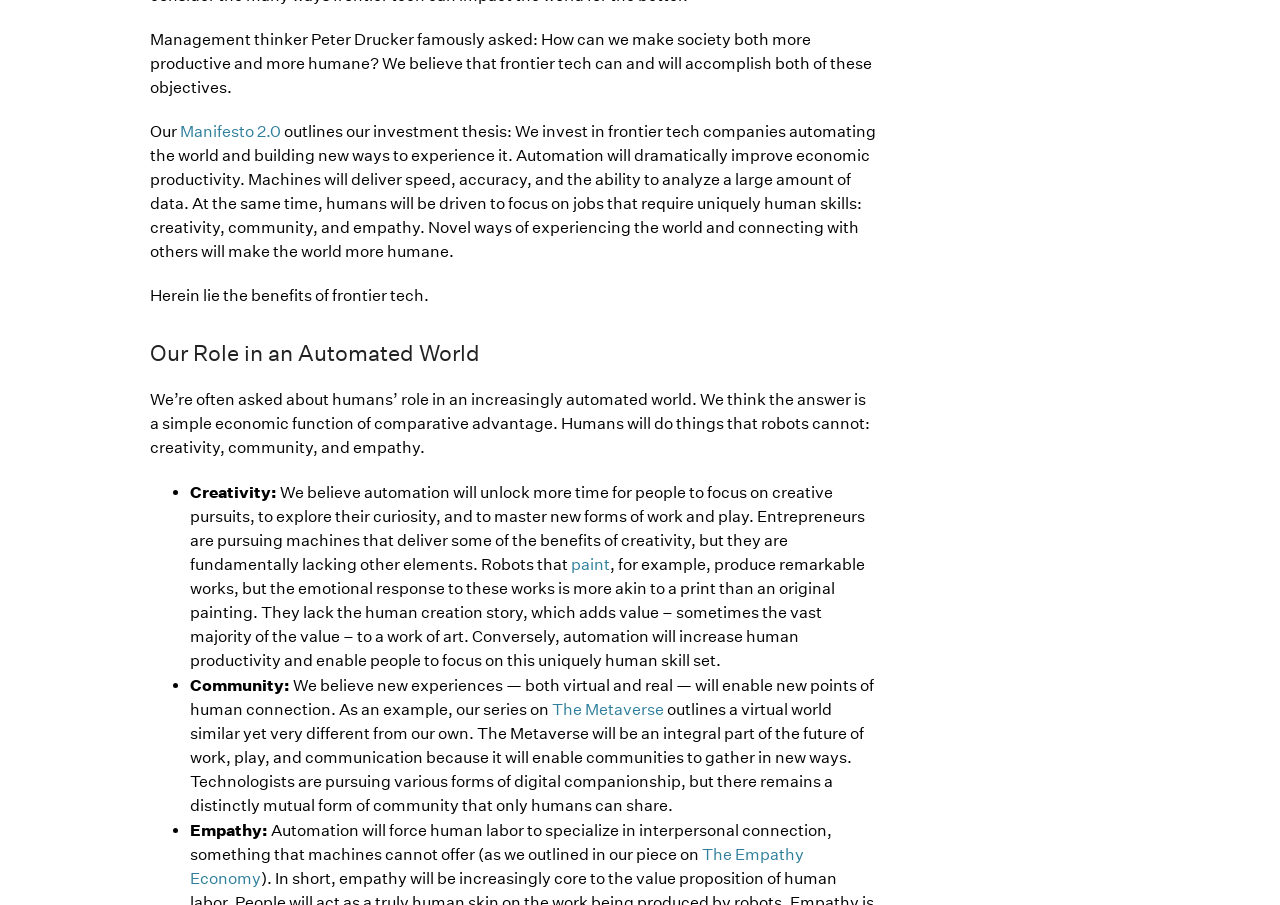Examine the image and give a thorough answer to the following question:
What is the benefit of automation according to the webpage?

The webpage states that automation will unlock more time for people to focus on creative pursuits, to explore their curiosity, and to master new forms of work and play.